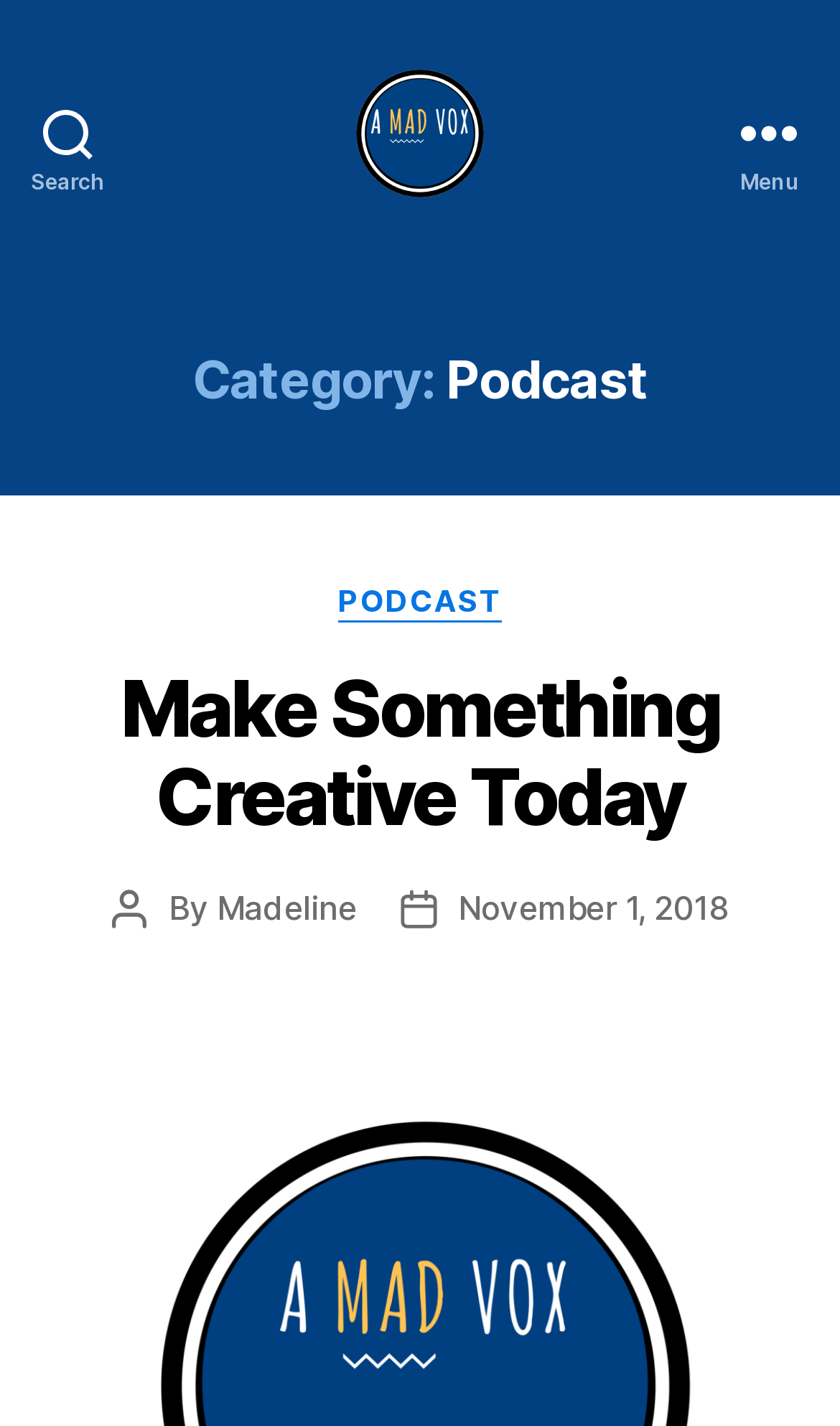Provide your answer in one word or a succinct phrase for the question: 
What is the title of the creative post?

Make Something Creative Today